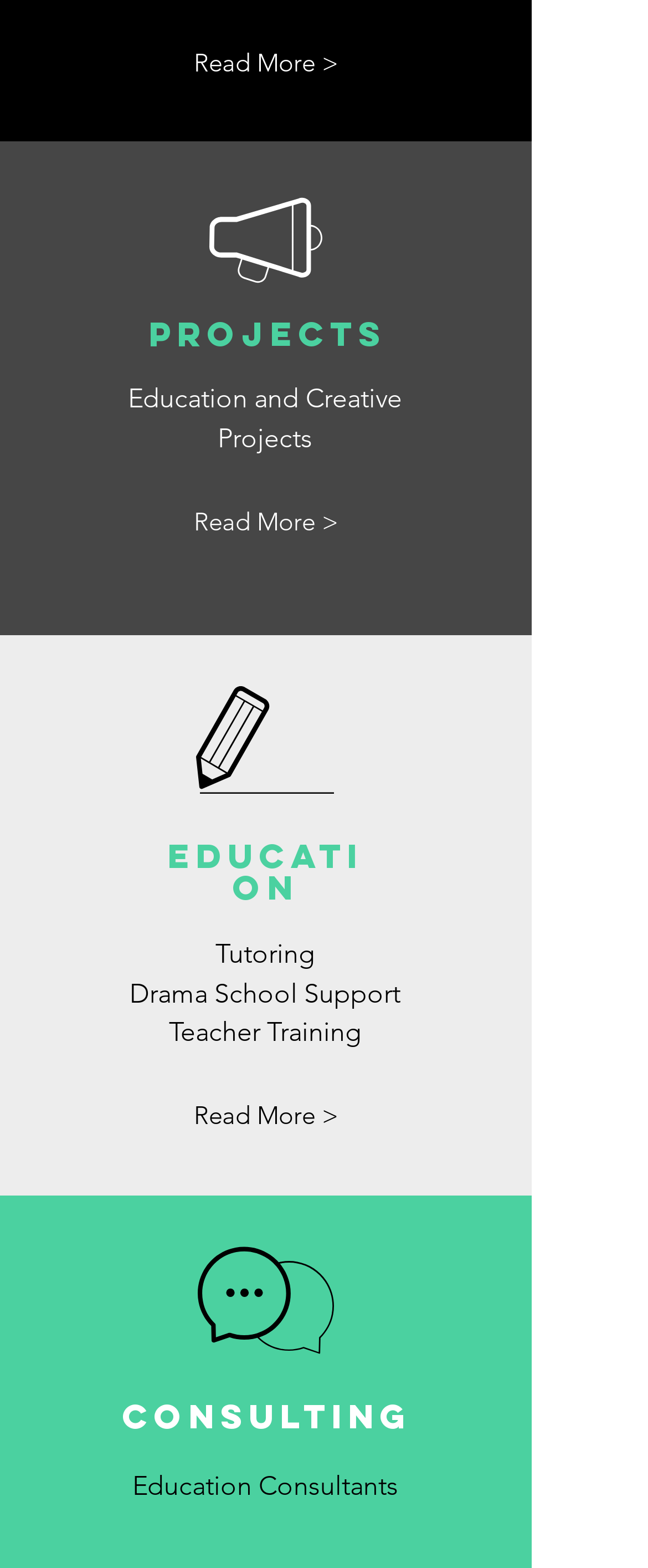Find the coordinates for the bounding box of the element with this description: "Read More >".

[0.208, 0.021, 0.613, 0.059]